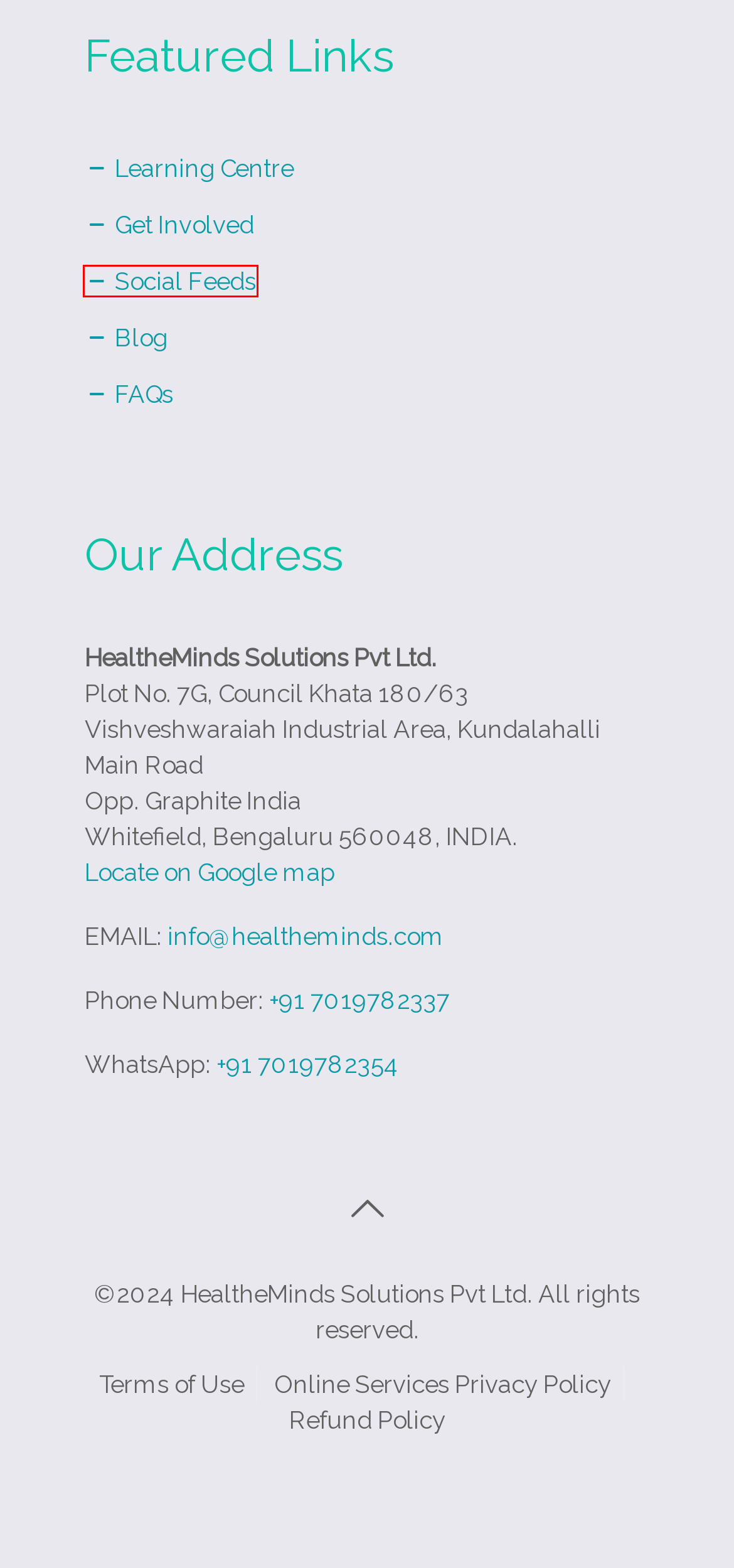Review the webpage screenshot and focus on the UI element within the red bounding box. Select the best-matching webpage description for the new webpage that follows after clicking the highlighted element. Here are the candidates:
A. Social Media - HealtheMinds
B. FAQs - HealtheMinds
C. Blog - HealtheMinds
D. Get Involved - HealtheMinds
E. Consulting & Research - HealtheMinds
F. Learning Centre - HealtheMinds
G. Refund Policy - HealtheMinds
H. Online Services Privacy Policy - HealtheMinds

A